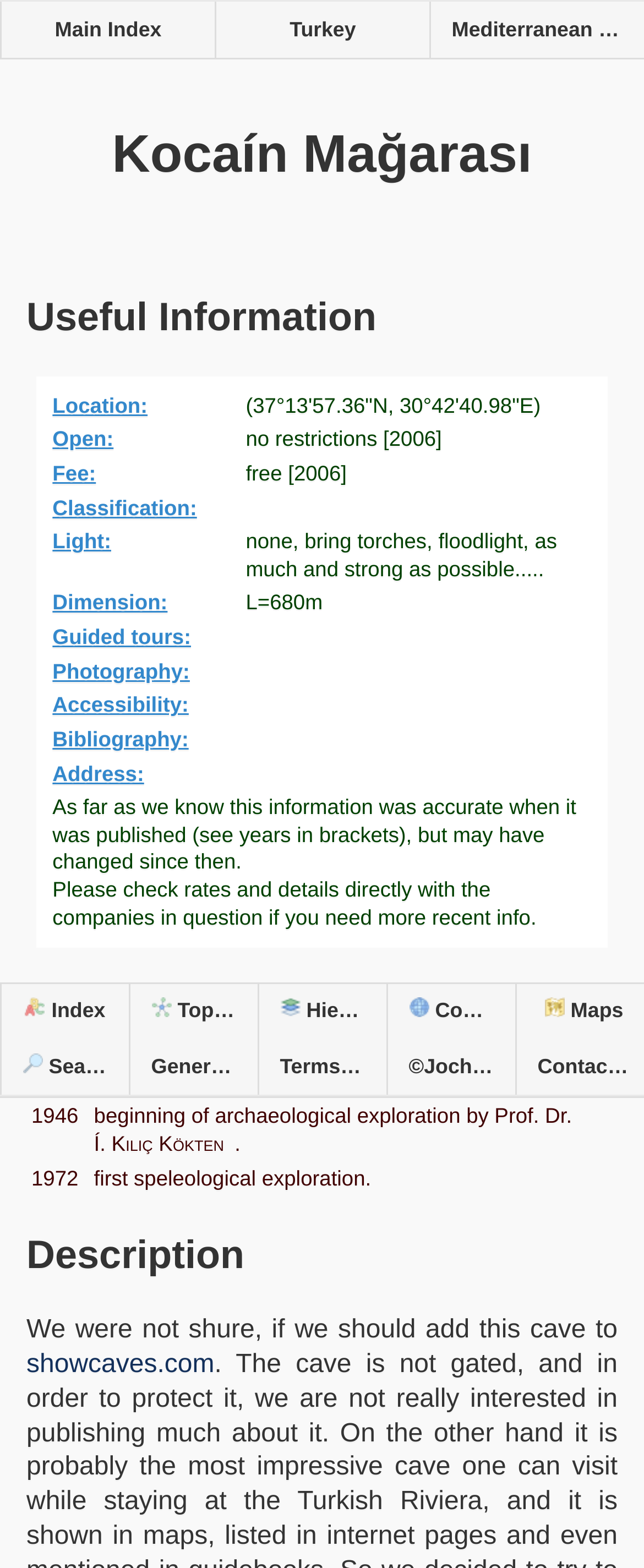Look at the image and write a detailed answer to the question: 
Is there a fee to visit Kocaín Mağarası?

I found the information about the fee by looking at the 'Useful Information' section, where it is listed as 'Fee:' with the answer 'free [2006]'.